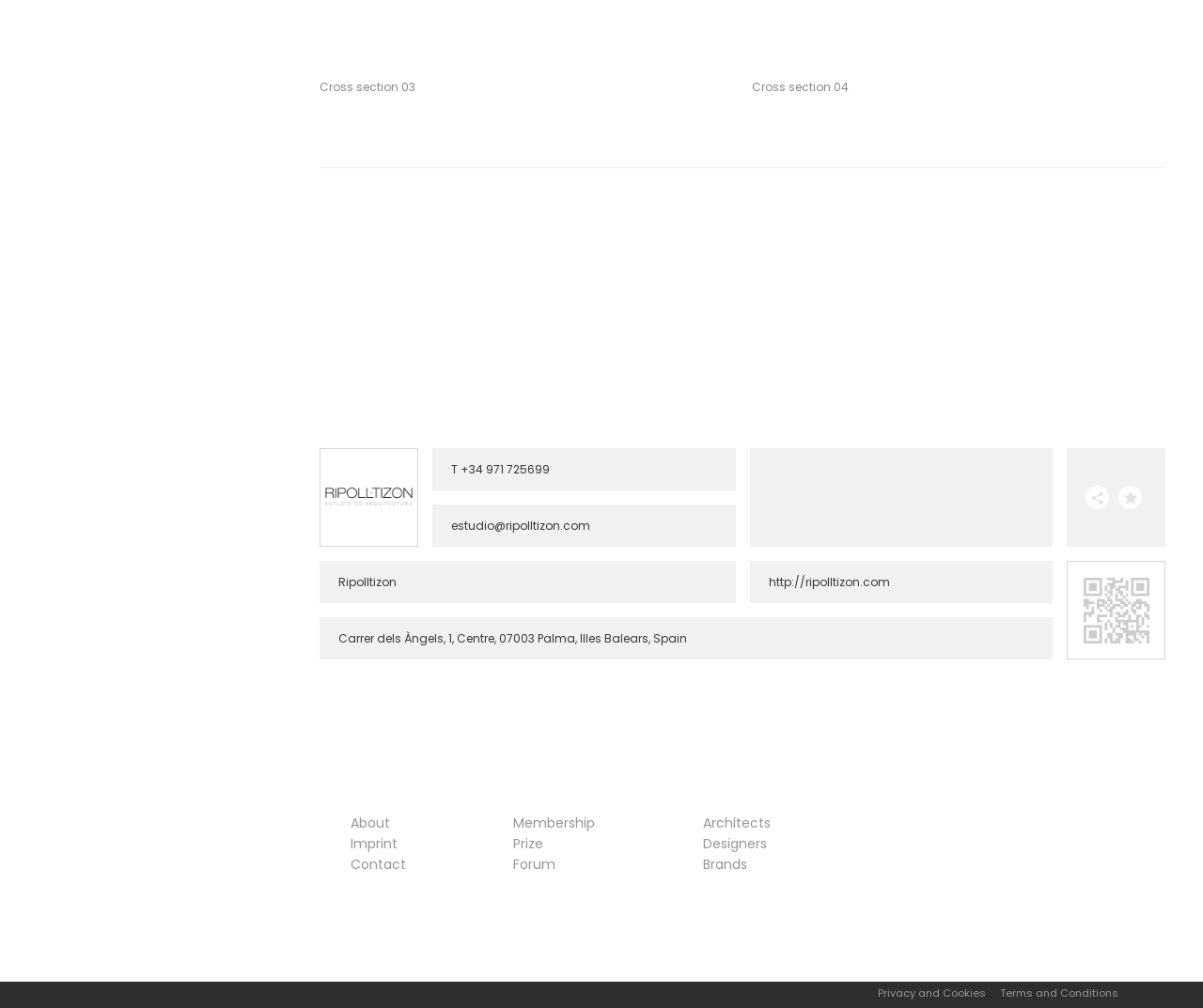Use the information in the screenshot to answer the question comprehensively: What is the address of the firm?

I found the address 'Carrer dels Àngels, 1, Centre, 07003 Palma, Illes Balears, Spain' in the StaticText element with ID 254, which is located below the phone number and email address of the firm. This text is likely to be the address of the firm.